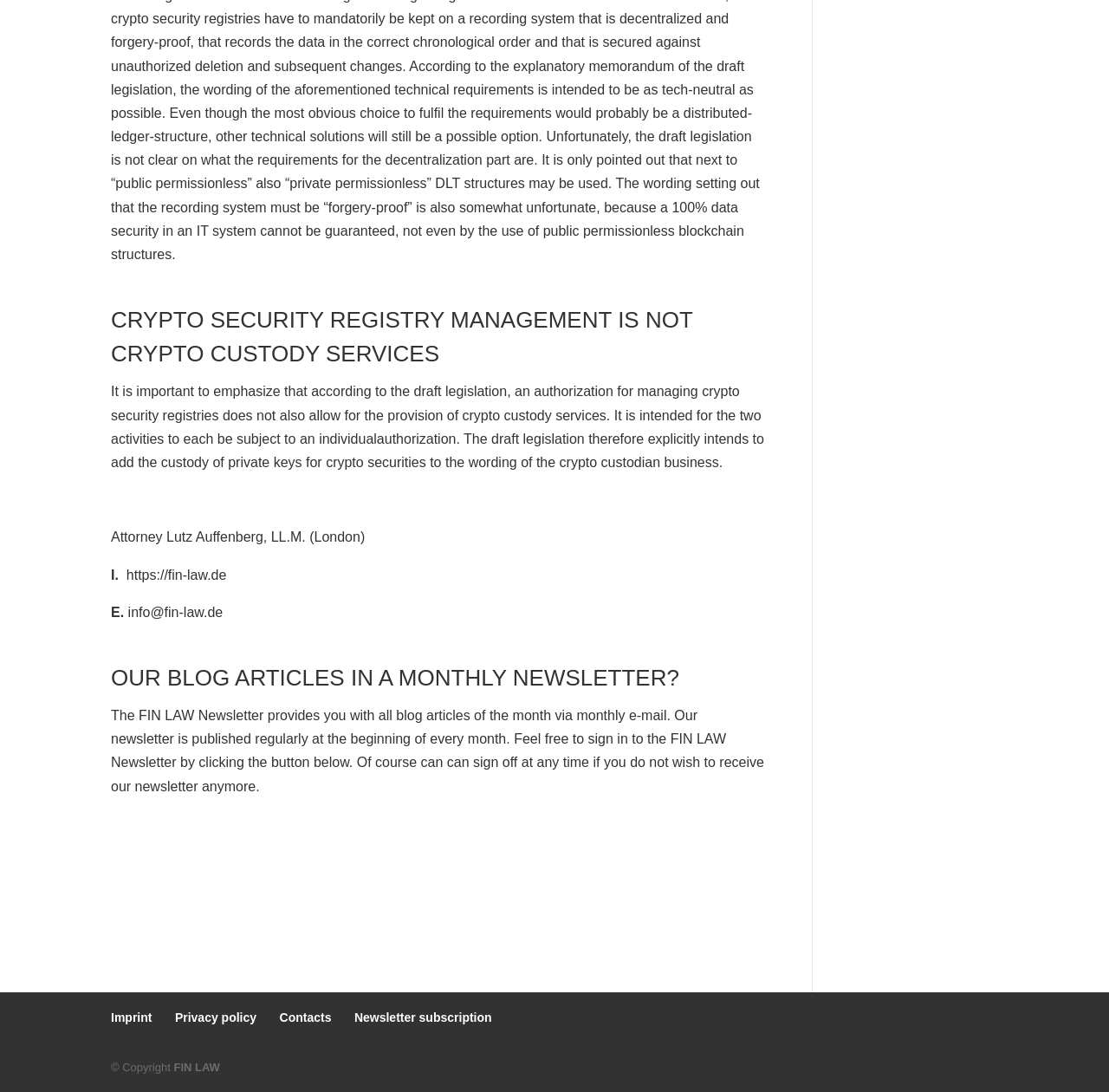What is the purpose of the FIN LAW Newsletter?
Please give a detailed and elaborate answer to the question based on the image.

The answer can be found in the StaticText element with the text 'The FIN LAW Newsletter provides you with all blog articles of the month via monthly e-mail.' which explains the purpose of the FIN LAW Newsletter.